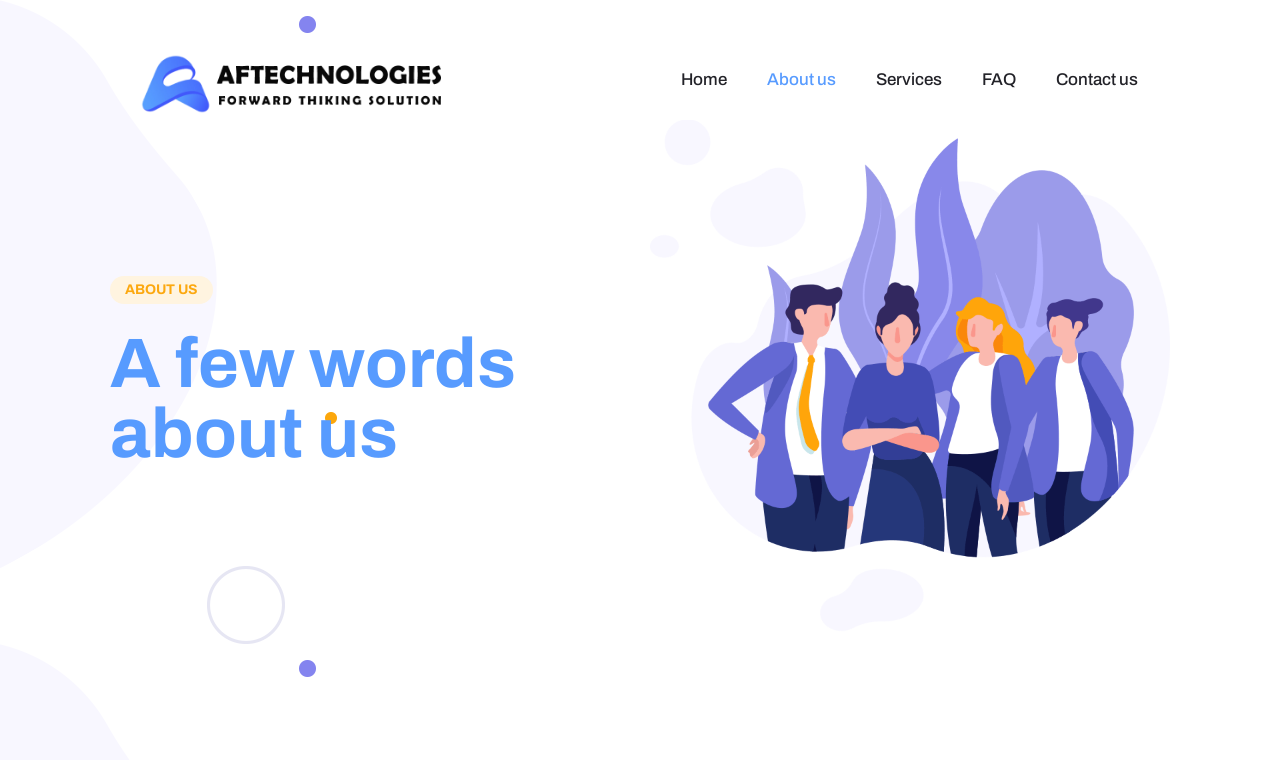Based on the provided description, "Contact us", find the bounding box of the corresponding UI element in the screenshot.

[0.809, 0.0, 0.905, 0.211]